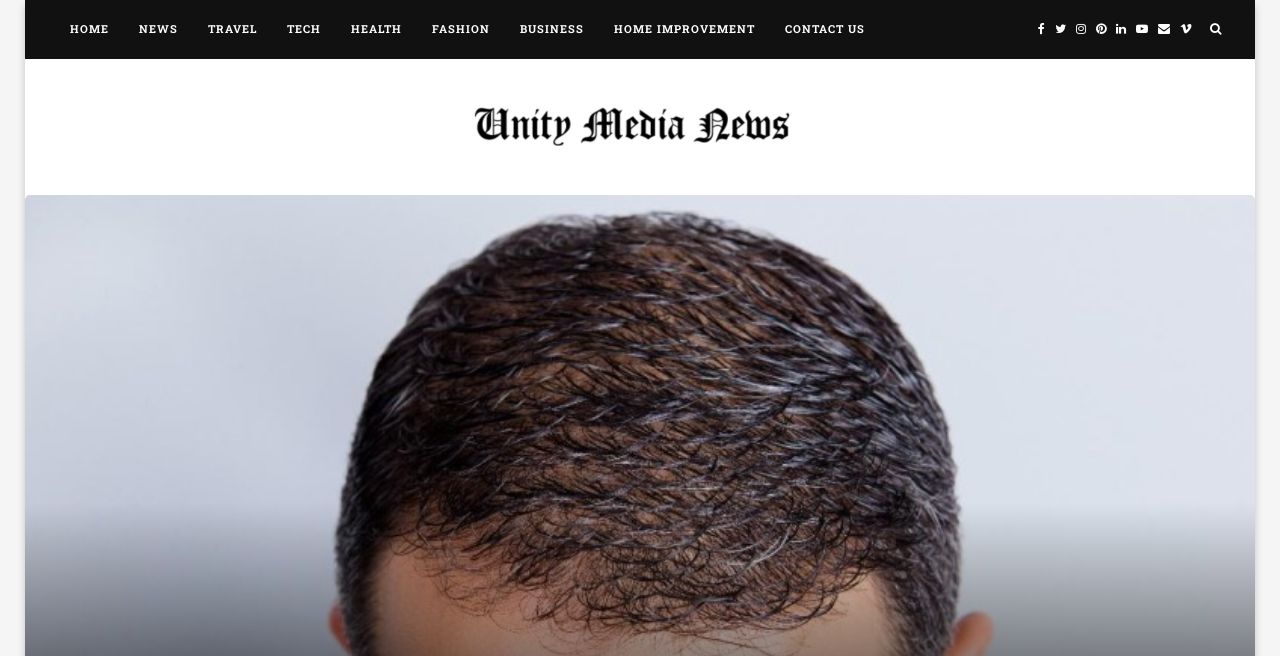From the given element description: "Home Improvement", find the bounding box for the UI element. Provide the coordinates as four float numbers between 0 and 1, in the order [left, top, right, bottom].

[0.468, 0.0, 0.602, 0.09]